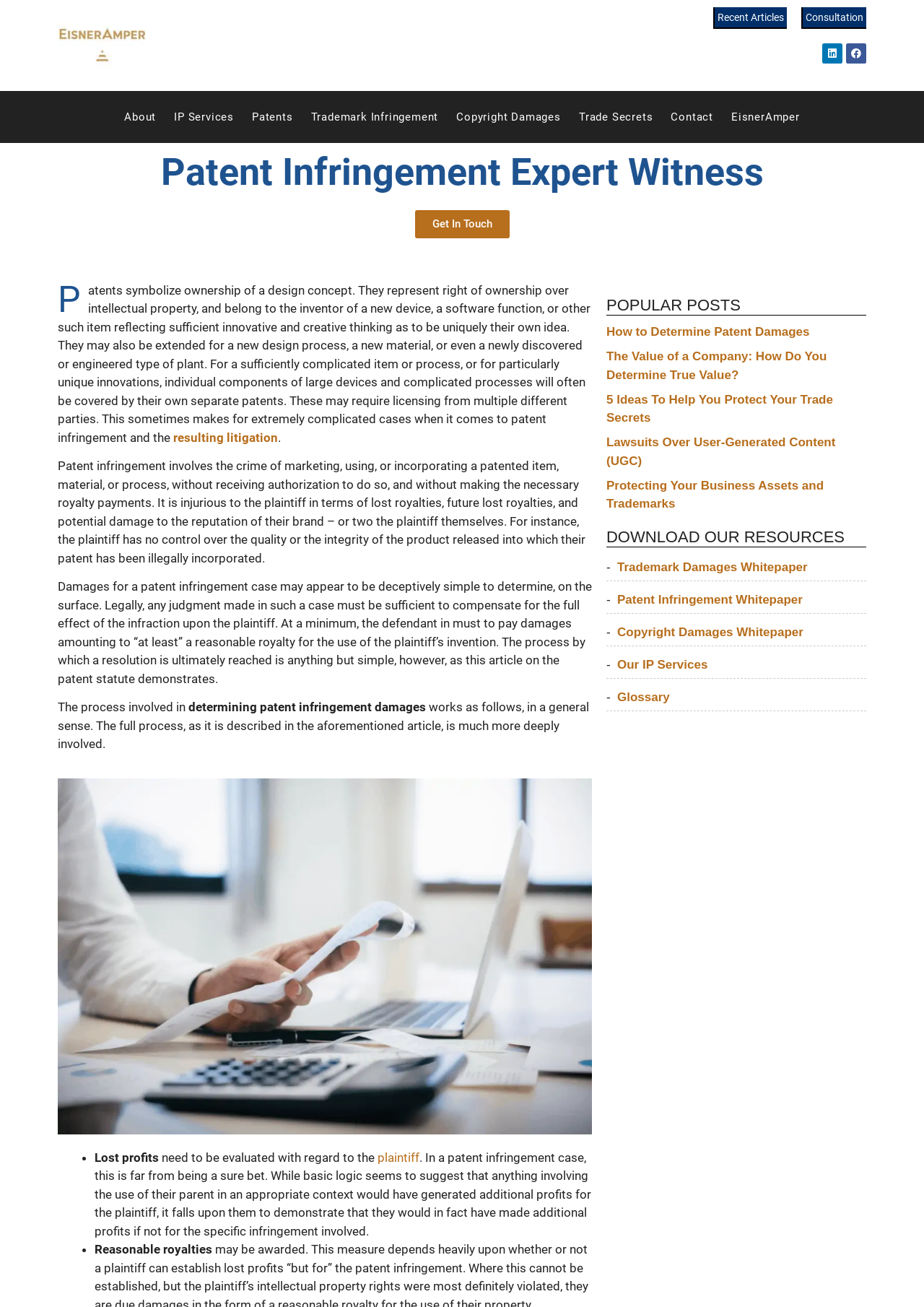Please locate the clickable area by providing the bounding box coordinates to follow this instruction: "Click on the 'Recent Articles' link".

[0.777, 0.008, 0.848, 0.019]